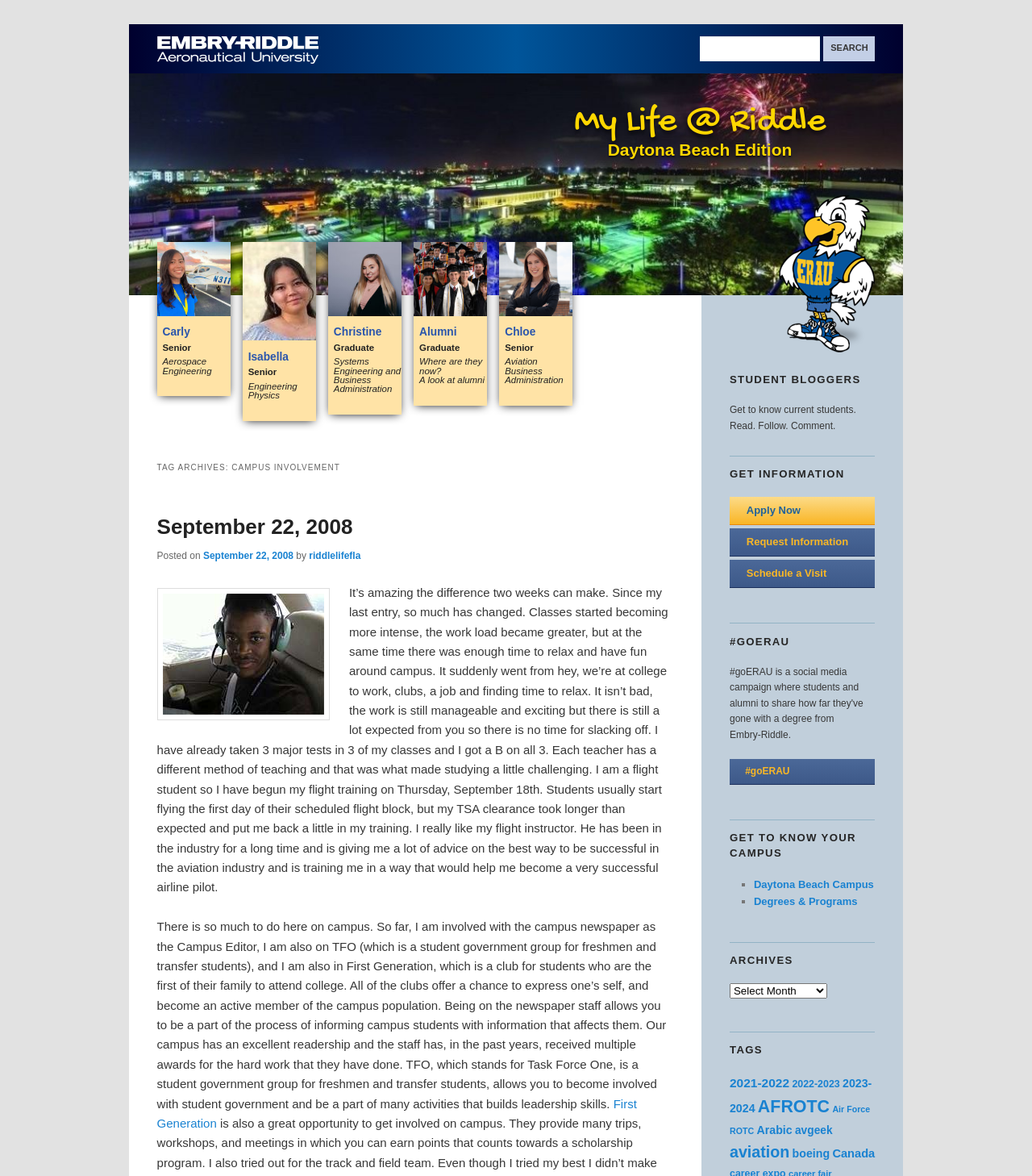What is the purpose of the 'TFO' group?
Refer to the image and provide a one-word or short phrase answer.

Student government group